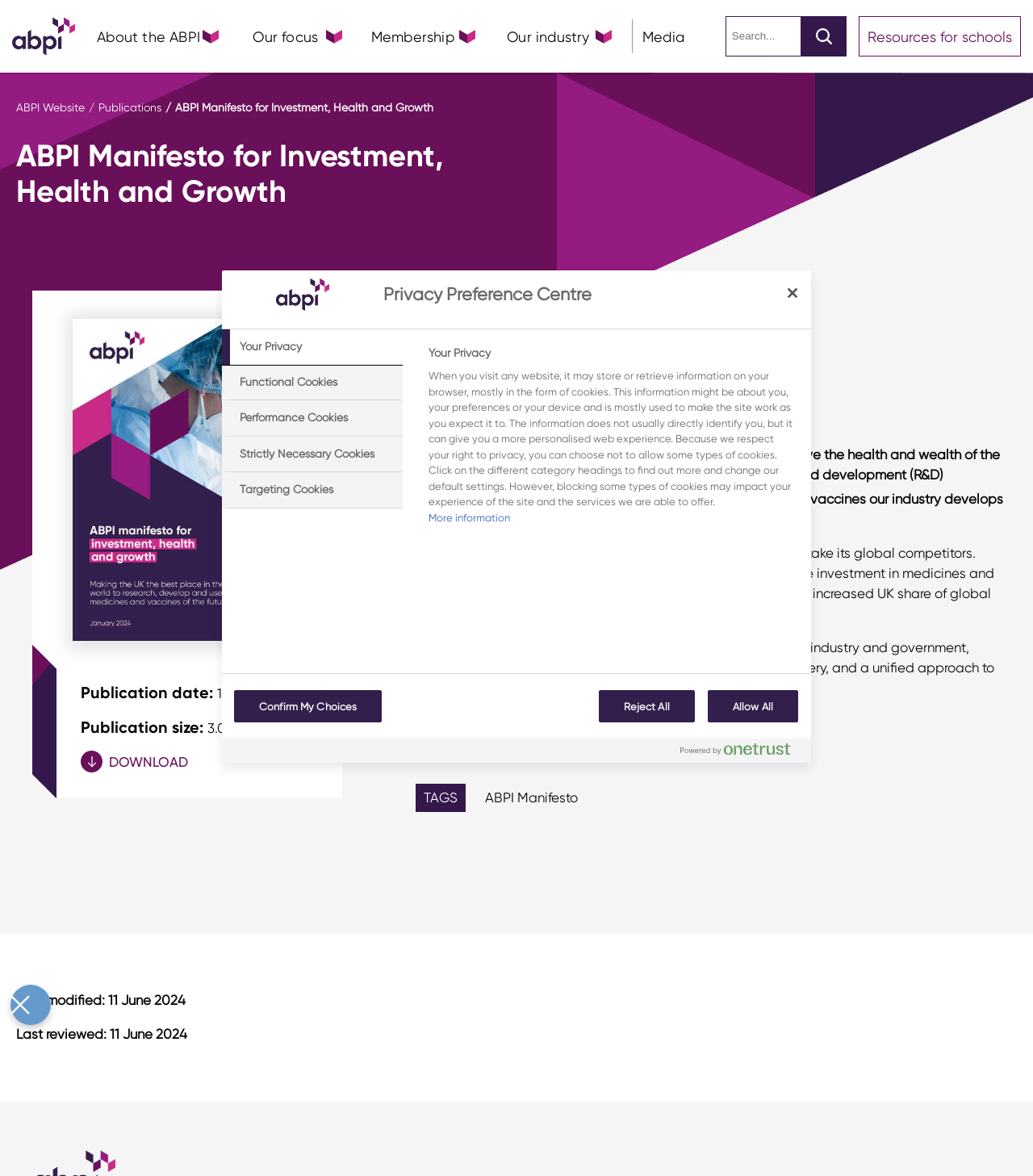Please determine the bounding box coordinates of the section I need to click to accomplish this instruction: "Download the manifesto".

[0.078, 0.639, 0.209, 0.658]